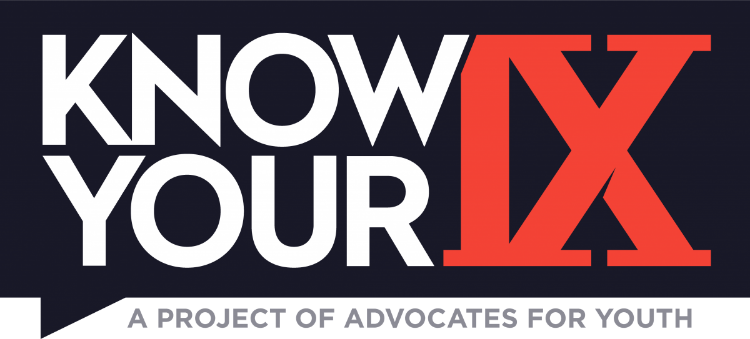Explain the image with as much detail as possible.

The image prominently displays the logo for "Know Your IX," a project by Advocates for Youth aimed at educating and empowering students about their rights under Title IX. The design features bold typography, with "KNOW YOUR" presented in a clean, white font, contrasted against a deep blue background. The "IX," which stands for Title IX, is highlighted in a striking red color, drawing attention to the critical message of the initiative. This logo encapsulates the movement's focus on raising awareness about sexual assault and harassment on college campuses, emphasizing the importance of understanding and advocating for survivors' rights. The inclusion of the tagline "A Project of Advocates for Youth" underscores the commitment of this organization to champion the rights of young people in the context of educational environments.